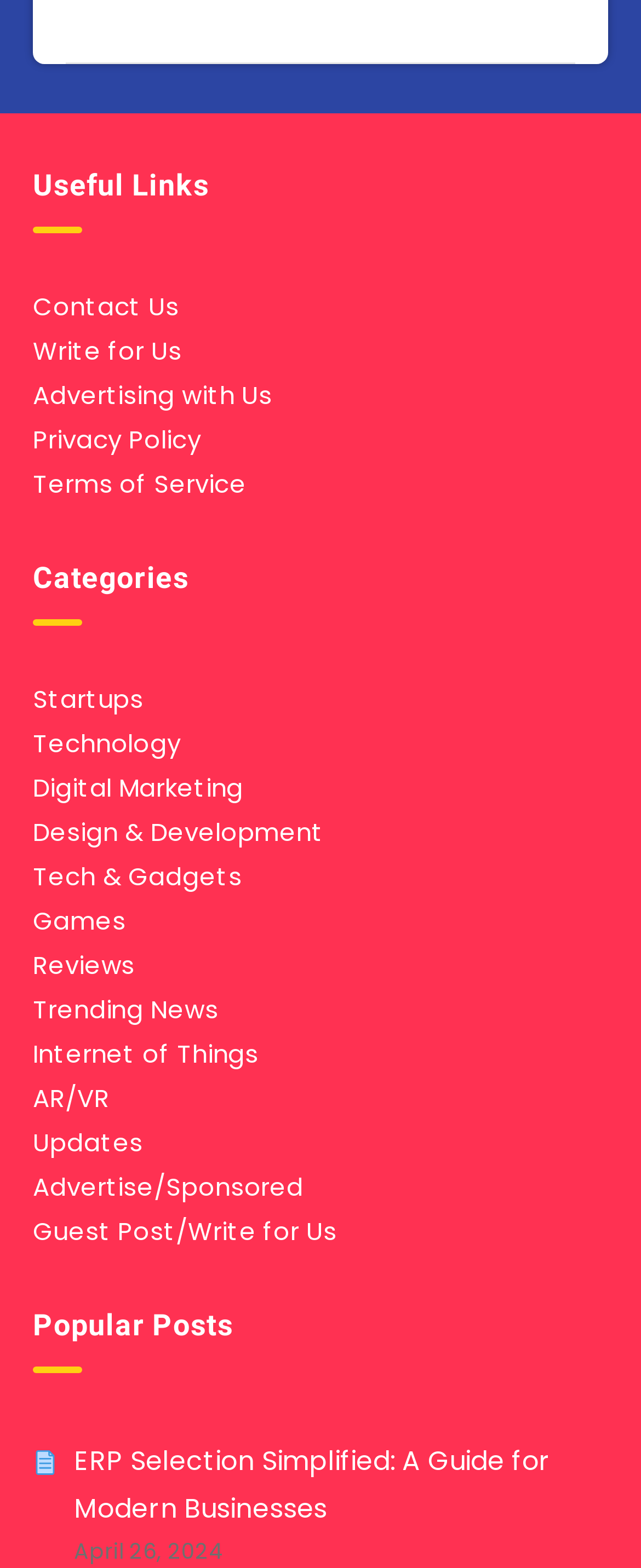How many headings are on the webpage?
Please provide a single word or phrase as your answer based on the image.

3